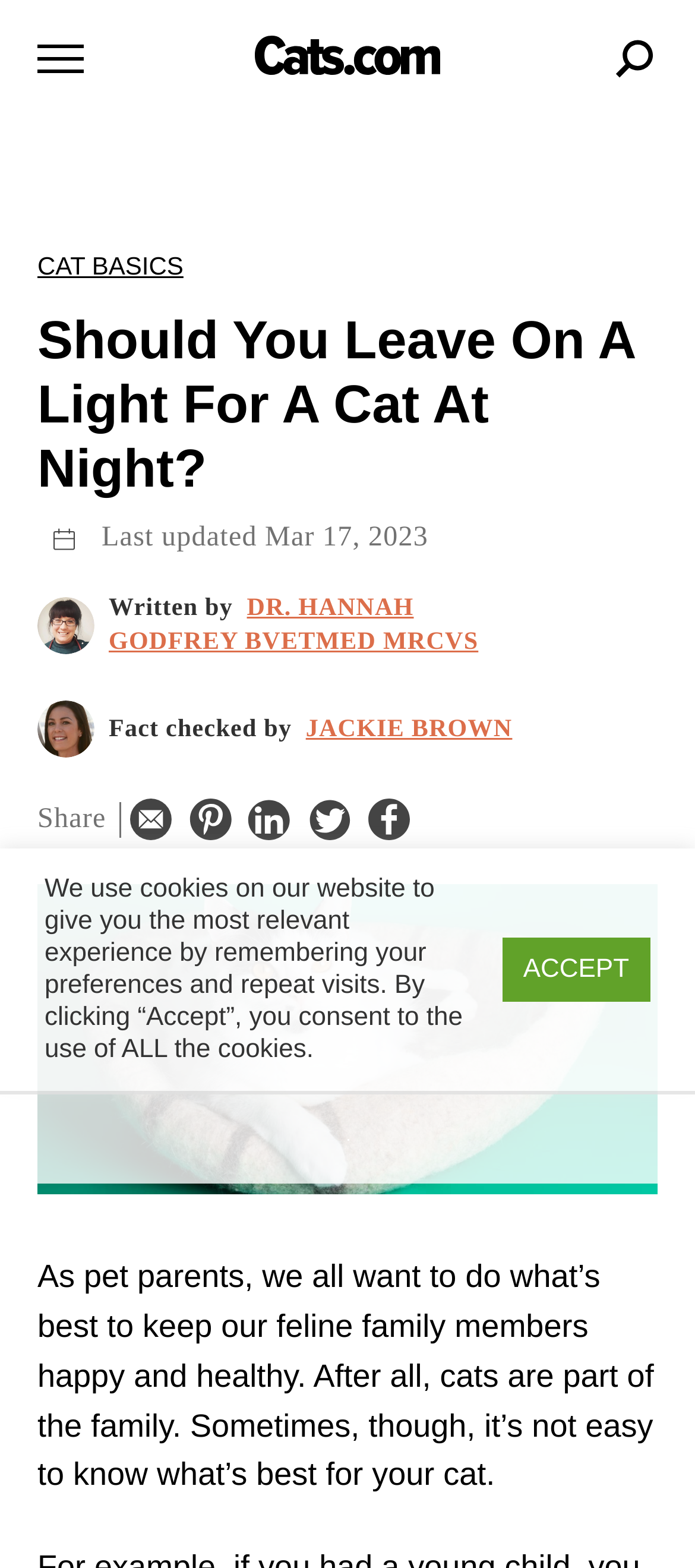Extract the main heading text from the webpage.

Should You Leave On A Light For A Cat At Night?